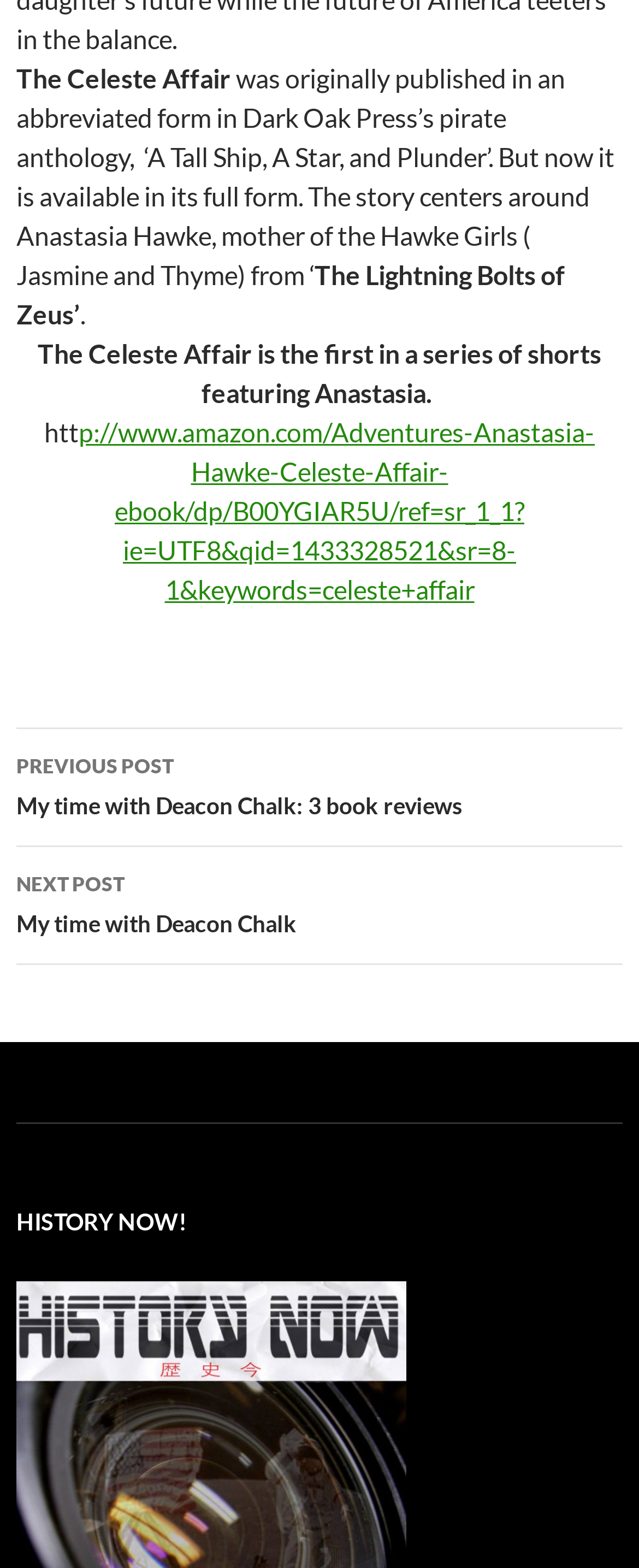What is the previous post about? Based on the screenshot, please respond with a single word or phrase.

Deacon Chalk